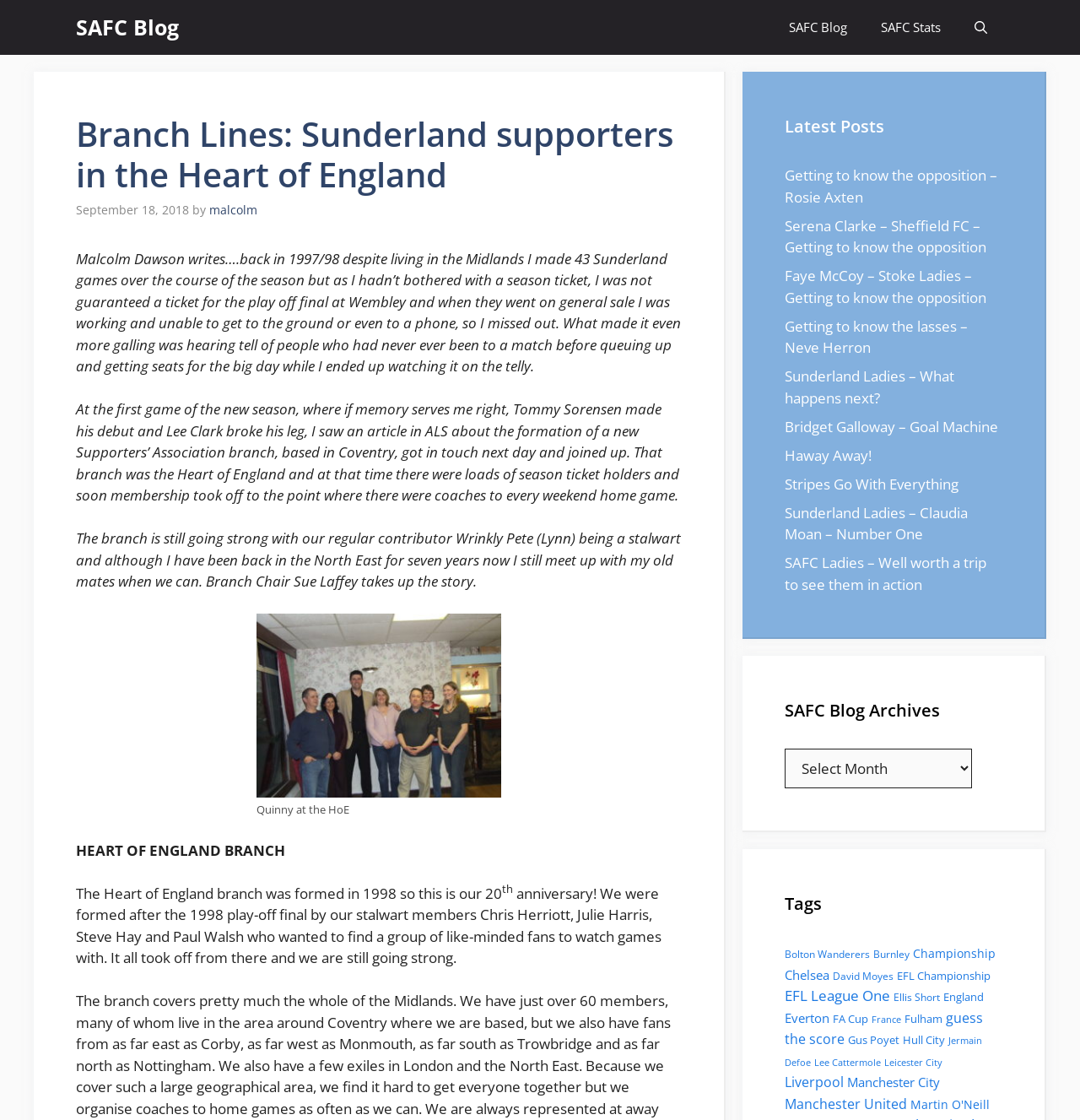What is the title or heading displayed on the webpage?

Branch Lines: Sunderland supporters in the Heart of England